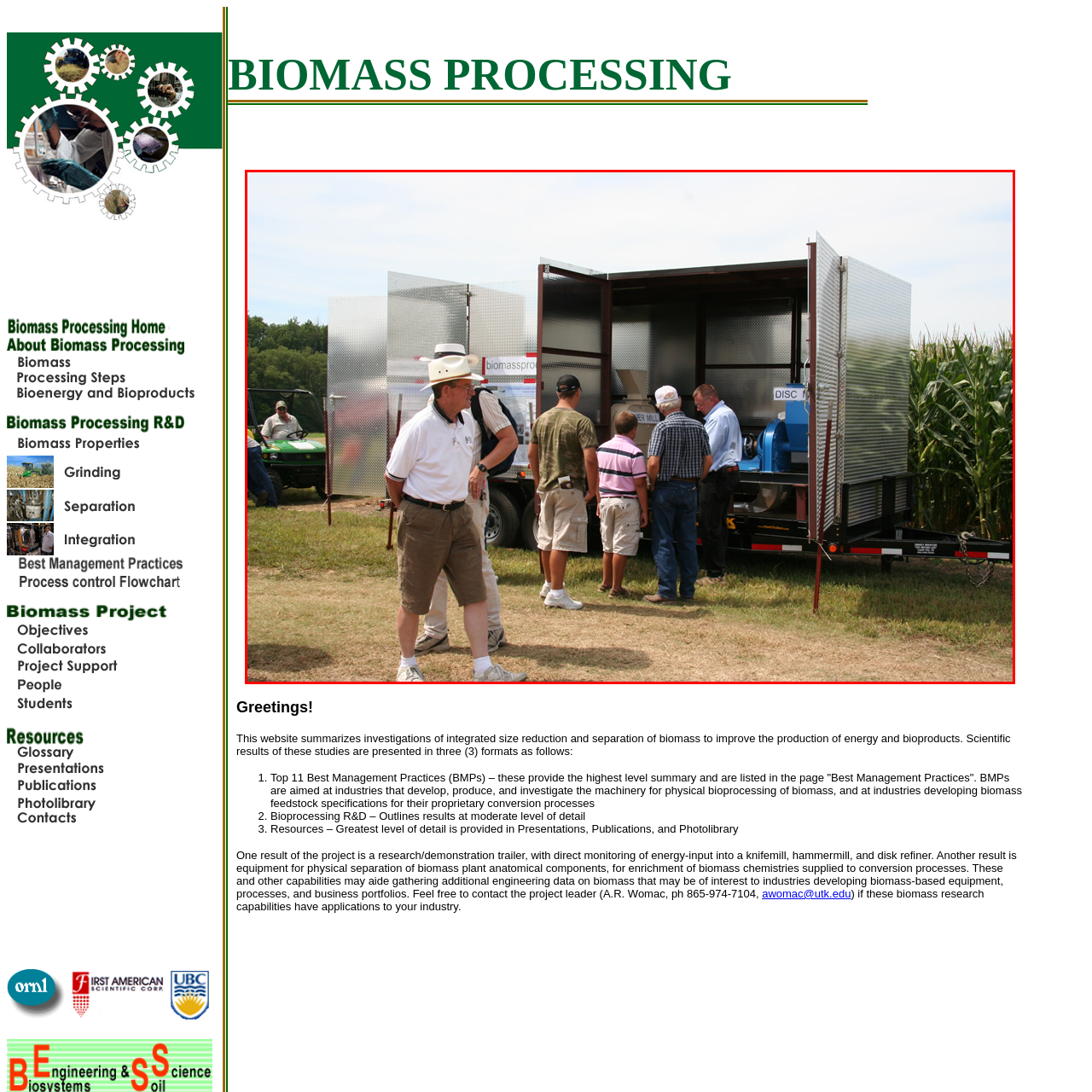Explain what is happening in the image inside the red outline in great detail.

In this outdoor scene, a group of individuals gathers around a research and demonstration trailer dedicated to biomass processing. The trailer features a variety of equipment, including a prominently displayed blue disk refiner, which is crucial for the physical separation and processing of biomass materials. Attendees, including both adults and children, appear engaged as they observe the machinery and discuss its applications in energy production and bioproducts manufacturing. The setting is grassy and open, bordered by a field of tall corn, suggesting a rural backdrop that aligns with agricultural innovation and sustainability efforts. The presence of a man in a white hat and light-colored attire adds a focal point to the image, highlighting the mix of professionals and families involved in the event.